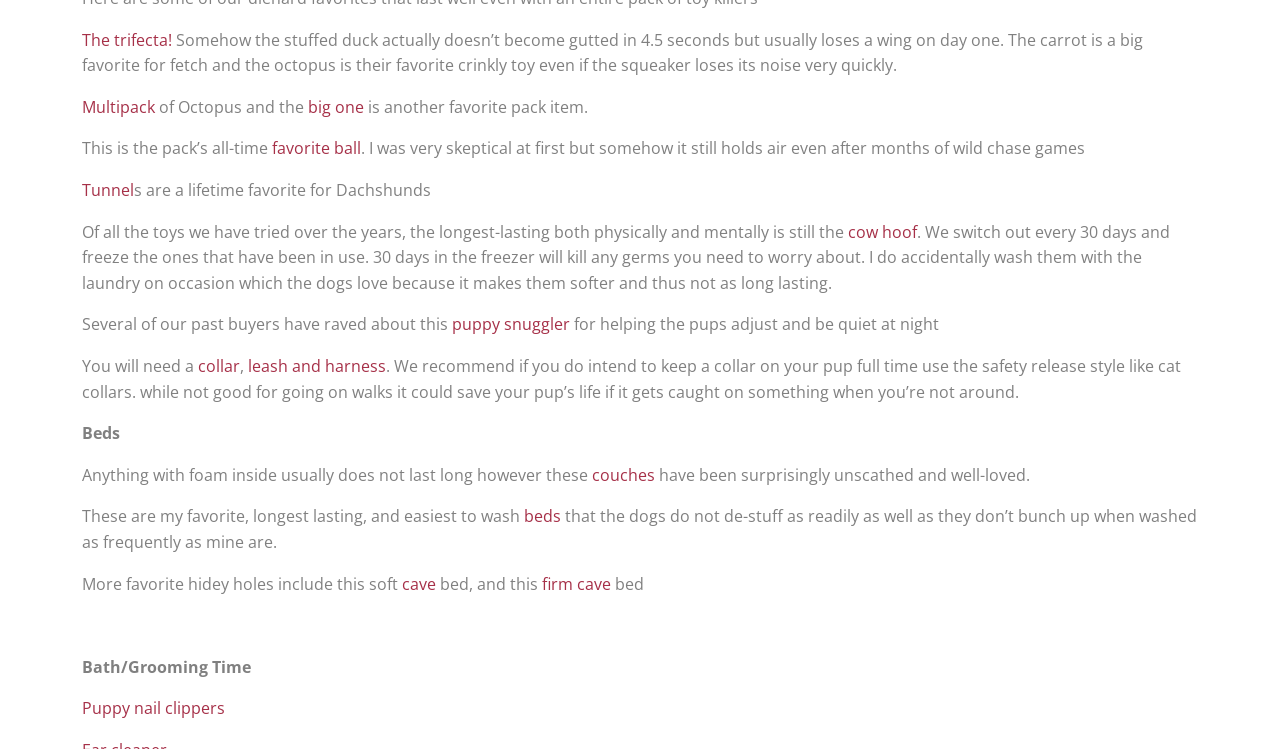What is the longest-lasting toy?
Refer to the image and provide a one-word or short phrase answer.

Cow hoof